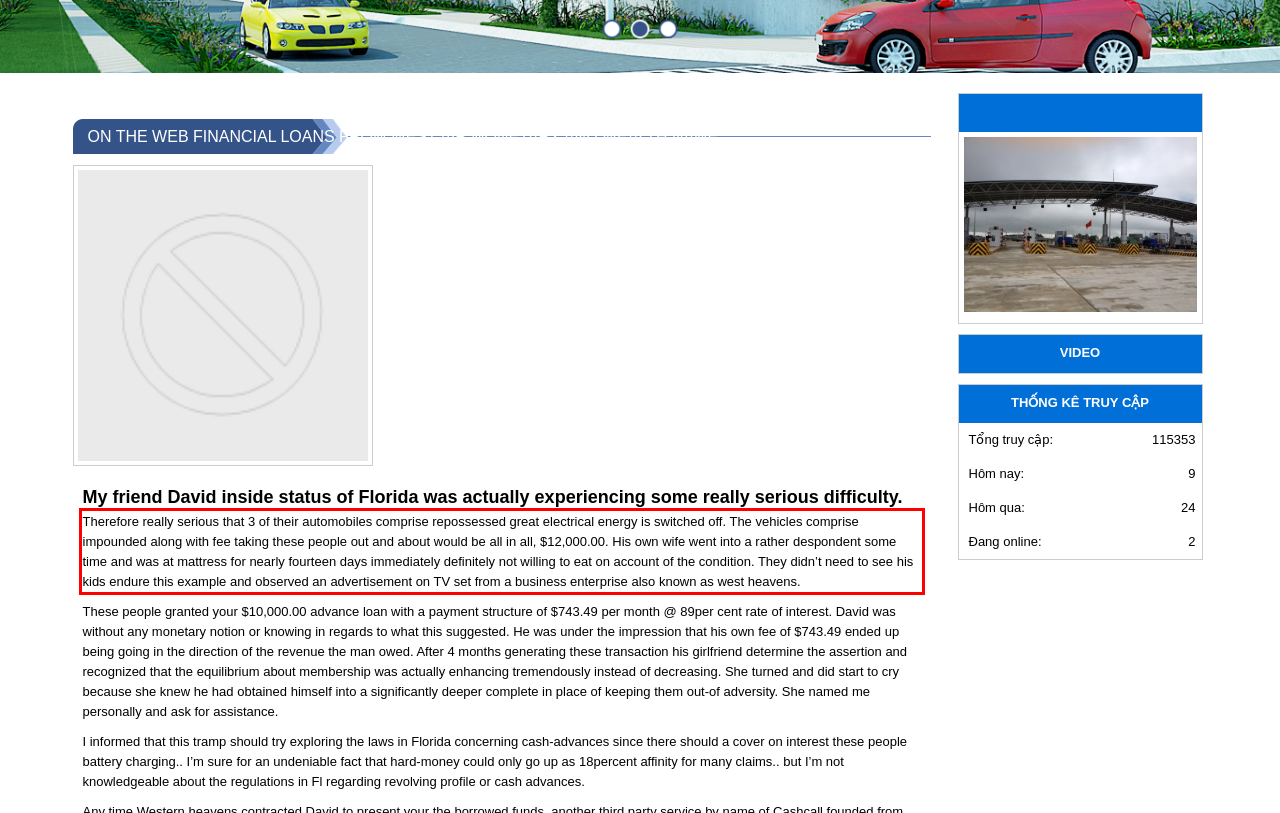The screenshot provided shows a webpage with a red bounding box. Apply OCR to the text within this red bounding box and provide the extracted content.

Therefore really serious that 3 of their automobiles comprise repossessed great electrical energy is switched off. The vehicles comprise impounded along with fee taking these people out and about would be all in all, $12,000.00. His own wife went into a rather despondent some time and was at mattress for nearly fourteen days immediately definitely not willing to eat on account of the condition. They didn’t need to see his kids endure this example and observed an advertisement on TV set from a business enterprise also known as west heavens.